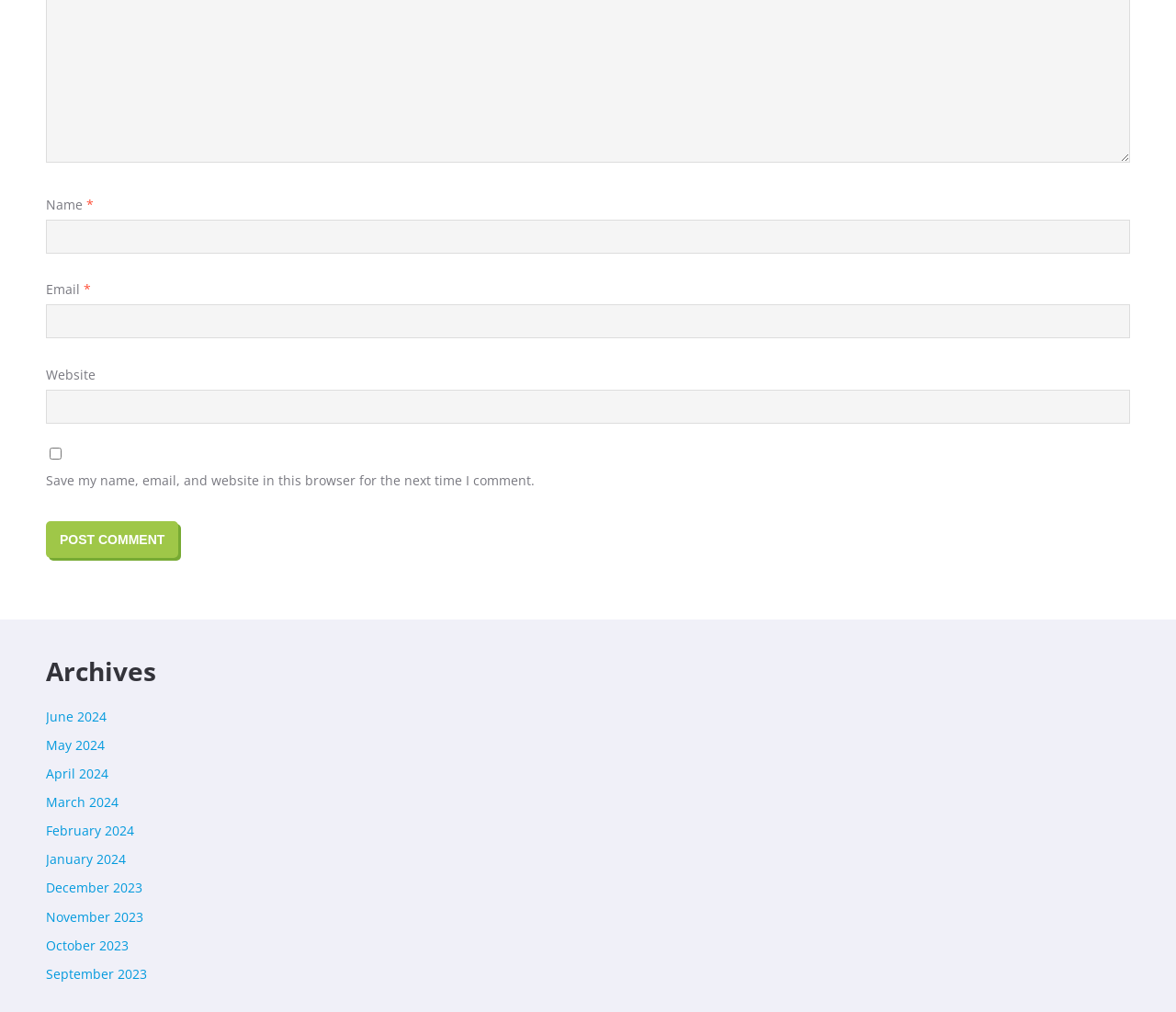What is the format of the links under 'Archives'?
Please provide a comprehensive and detailed answer to the question.

The links under 'Archives' follow a consistent format of 'Month Year', such as 'June 2024', 'May 2024', and so on. This suggests that the links are organized by month and year.